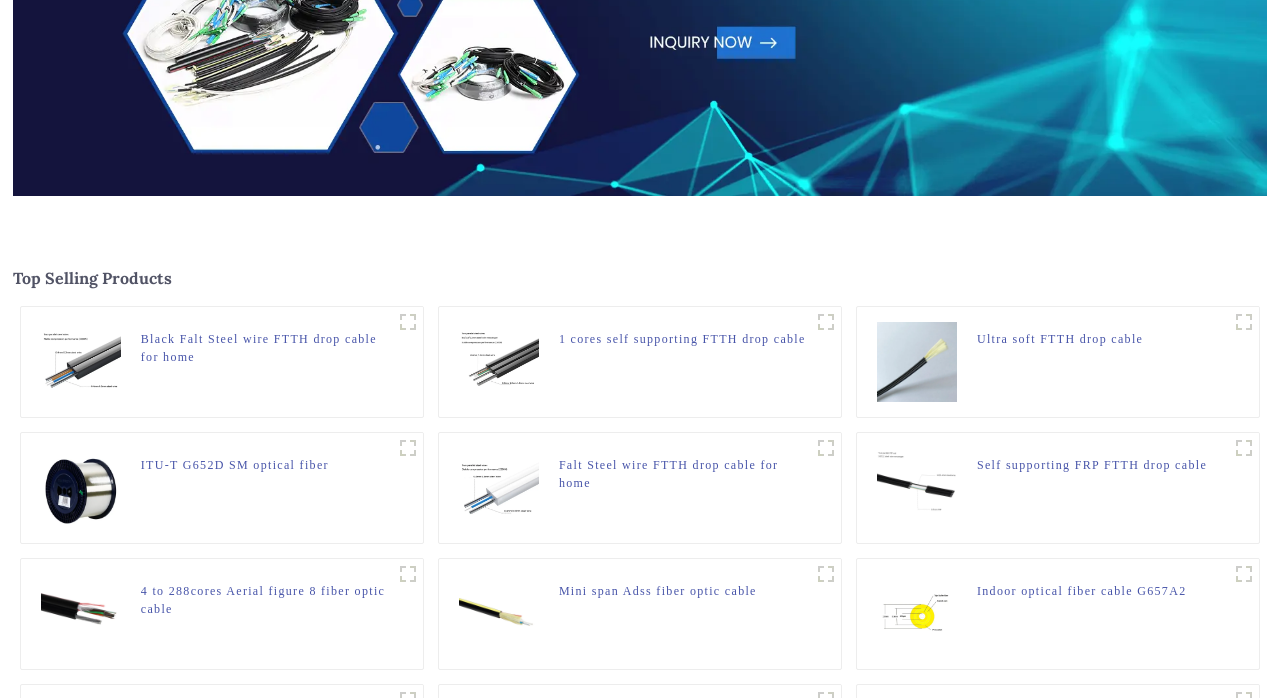Pinpoint the bounding box coordinates of the element you need to click to execute the following instruction: "Check ITU-T G652D SM optical fiber product information". The bounding box should be represented by four float numbers between 0 and 1, in the format [left, top, right, bottom].

[0.11, 0.653, 0.257, 0.705]